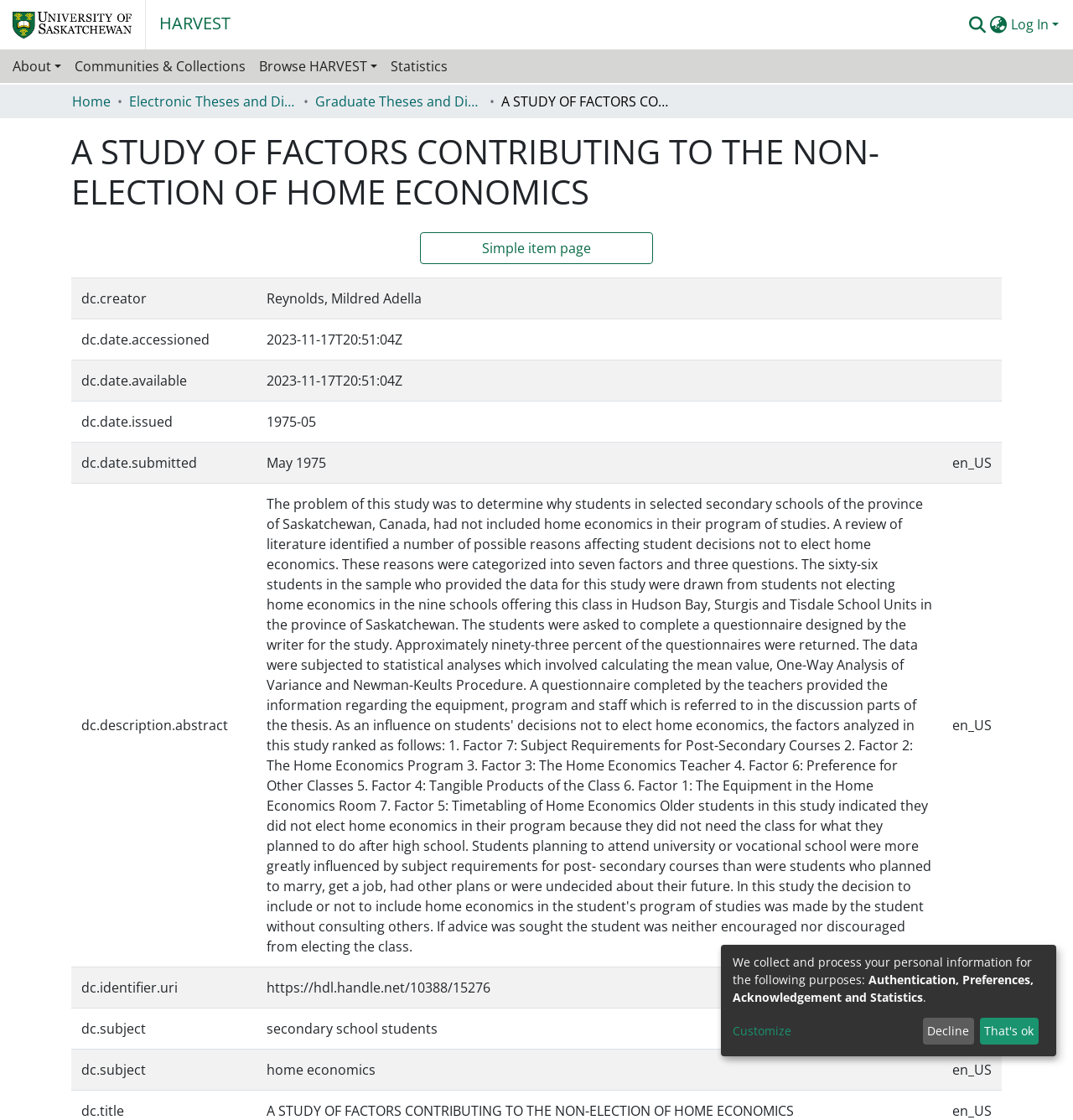Create a full and detailed caption for the entire webpage.

This webpage appears to be a repository or archive of academic studies, specifically a thesis or dissertation titled "A STUDY OF FACTORS CONTRIBUTING TO THE NON-ELECTION OF HOME ECONOMICS". 

At the top of the page, there is a logo and a navigation bar with links to "About", "Communities & Collections", "Browse HARVEST", and "Statistics". Below this, there is a breadcrumb navigation bar showing the path to the current page, with links to "Home", "Electronic Theses and Dissertations", and "Graduate Theses and Dissertations". 

The main content of the page is a detailed description of the thesis, including the title, author, and abstract. The abstract is a lengthy text that summarizes the study's purpose, methodology, and findings. 

Below the abstract, there is a table or grid with several rows, each containing information about the thesis, such as the creator, date accessed, date available, and subject keywords. 

At the bottom of the page, there is a notice about collecting and processing personal information, with links to customize and buttons to decline or accept.